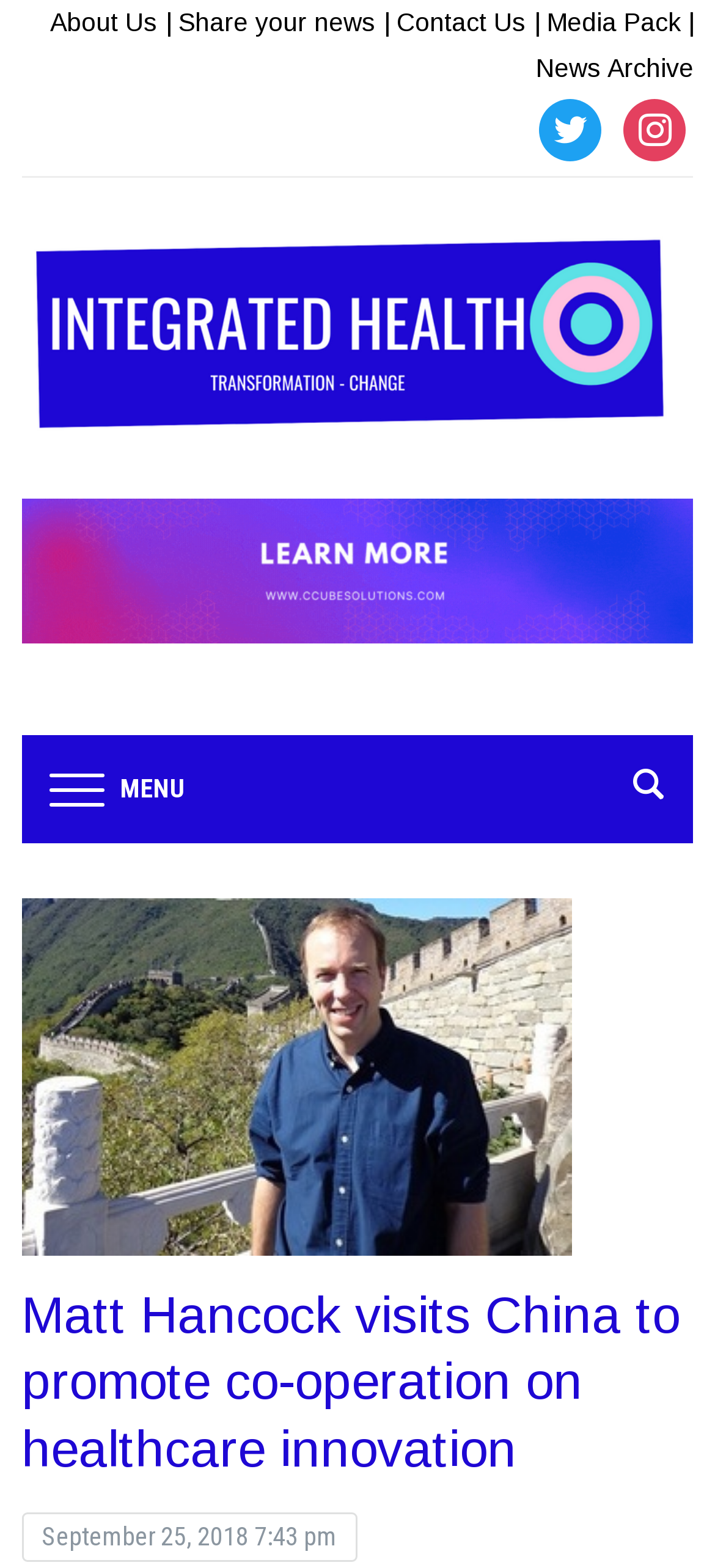Please mark the bounding box coordinates of the area that should be clicked to carry out the instruction: "Check Twitter".

[0.755, 0.073, 0.842, 0.091]